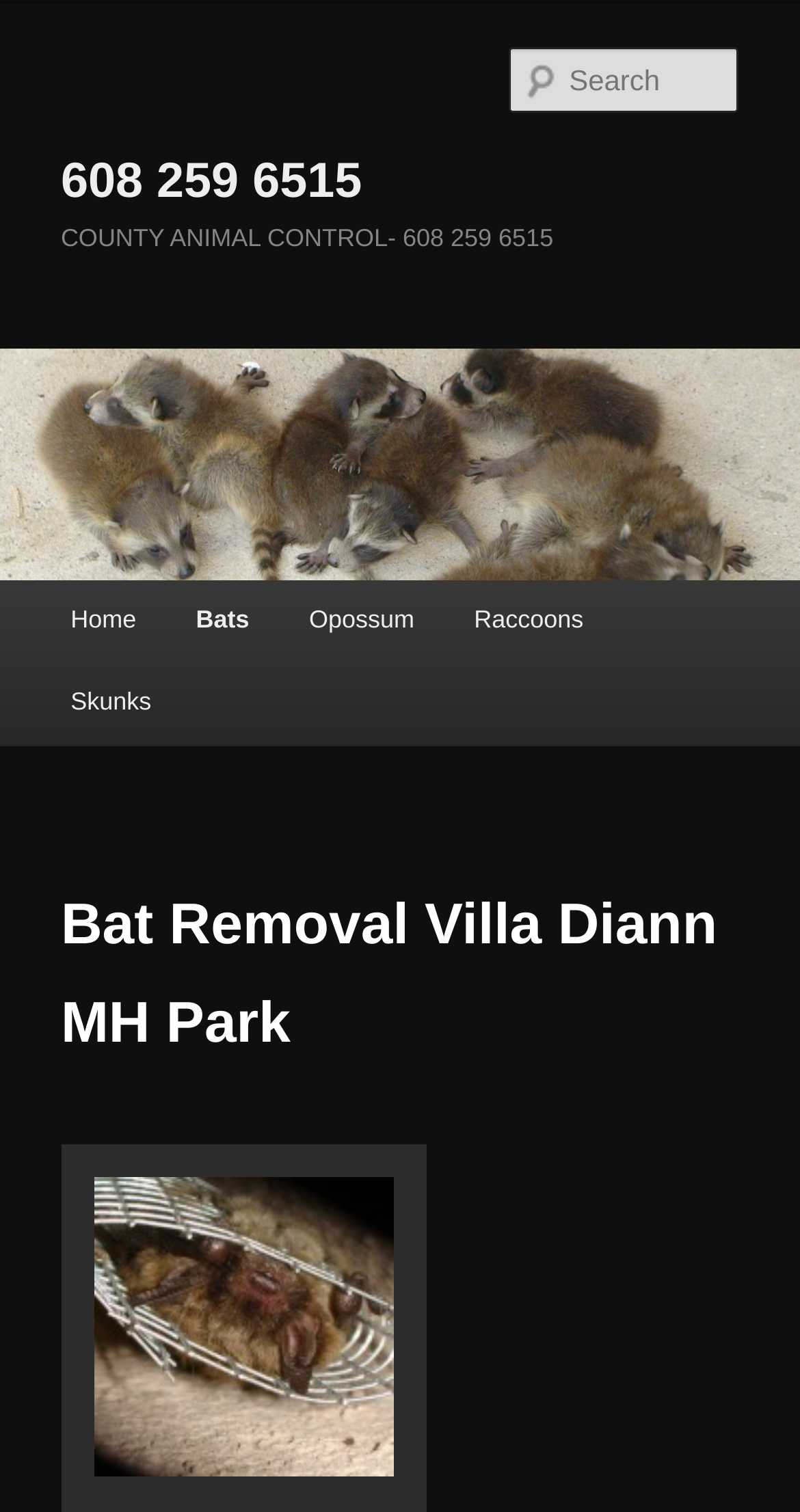What is the topic of the webpage?
Observe the image and answer the question with a one-word or short phrase response.

Bat Removal